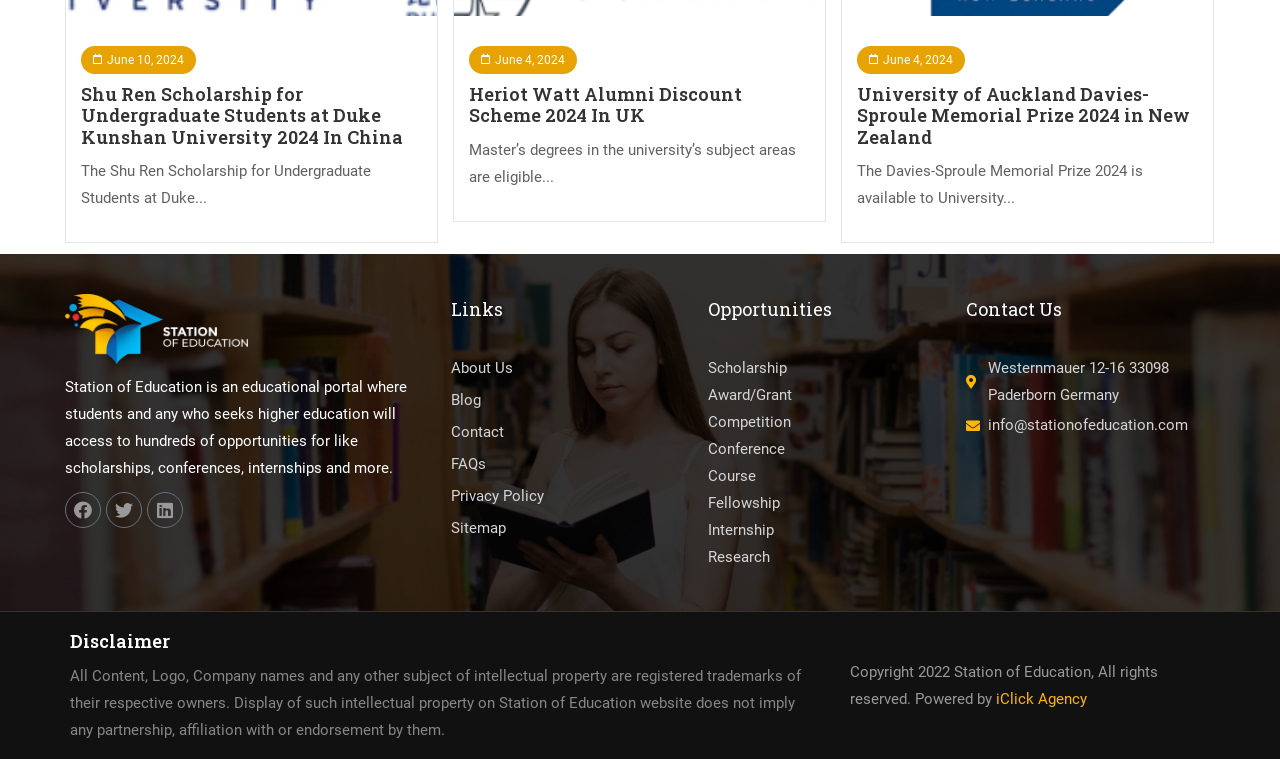Given the element description, predict the bounding box coordinates in the format (top-left x, top-left y, bottom-right x, bottom-right y), using floating point numbers between 0 and 1: softwaresbox

None